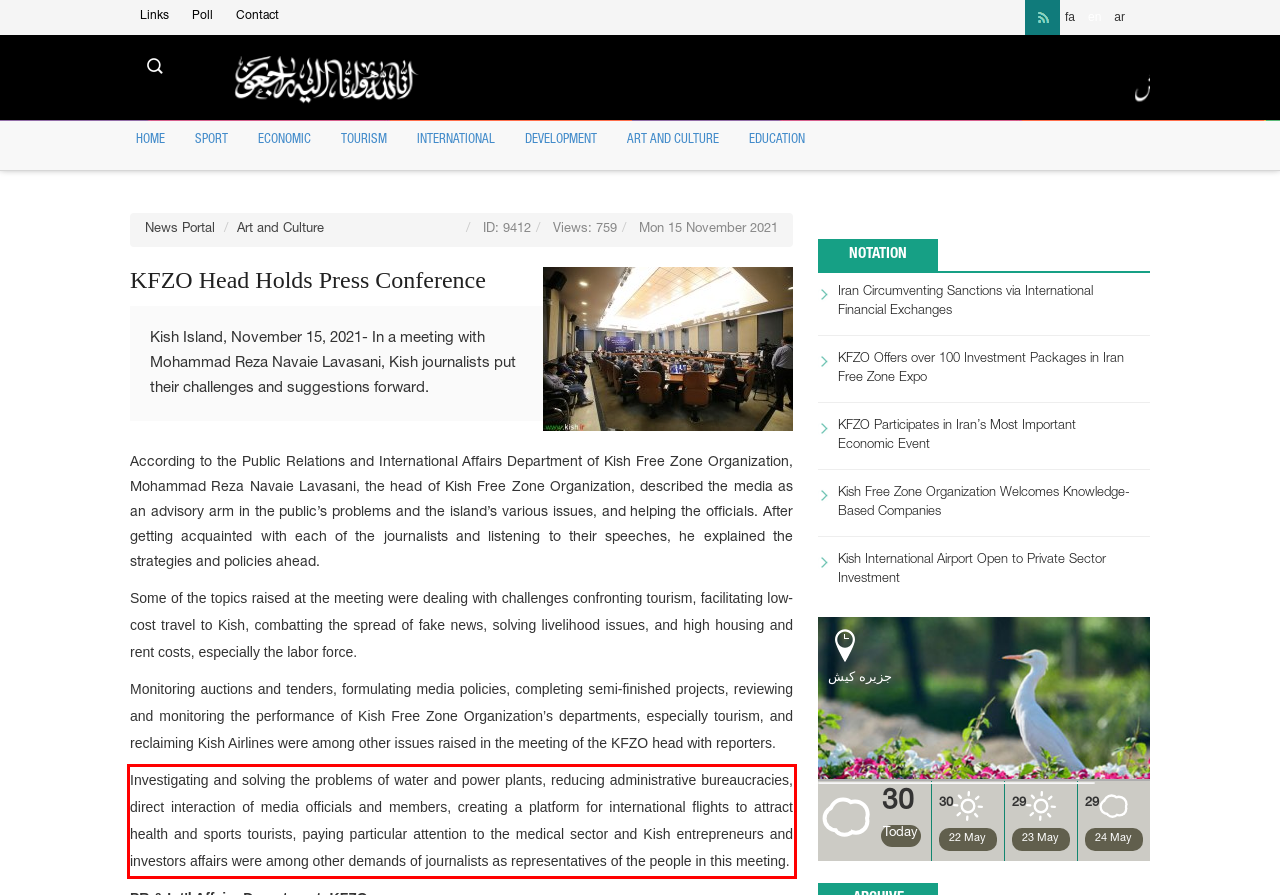Please examine the webpage screenshot and extract the text within the red bounding box using OCR.

Investigating and solving the problems of water and power plants, reducing administrative bureaucracies, direct interaction of media officials and members, creating a platform for international flights to attract health and sports tourists, paying particular attention to the medical sector and Kish entrepreneurs and investors affairs were among other demands of journalists as representatives of the people in this meeting.